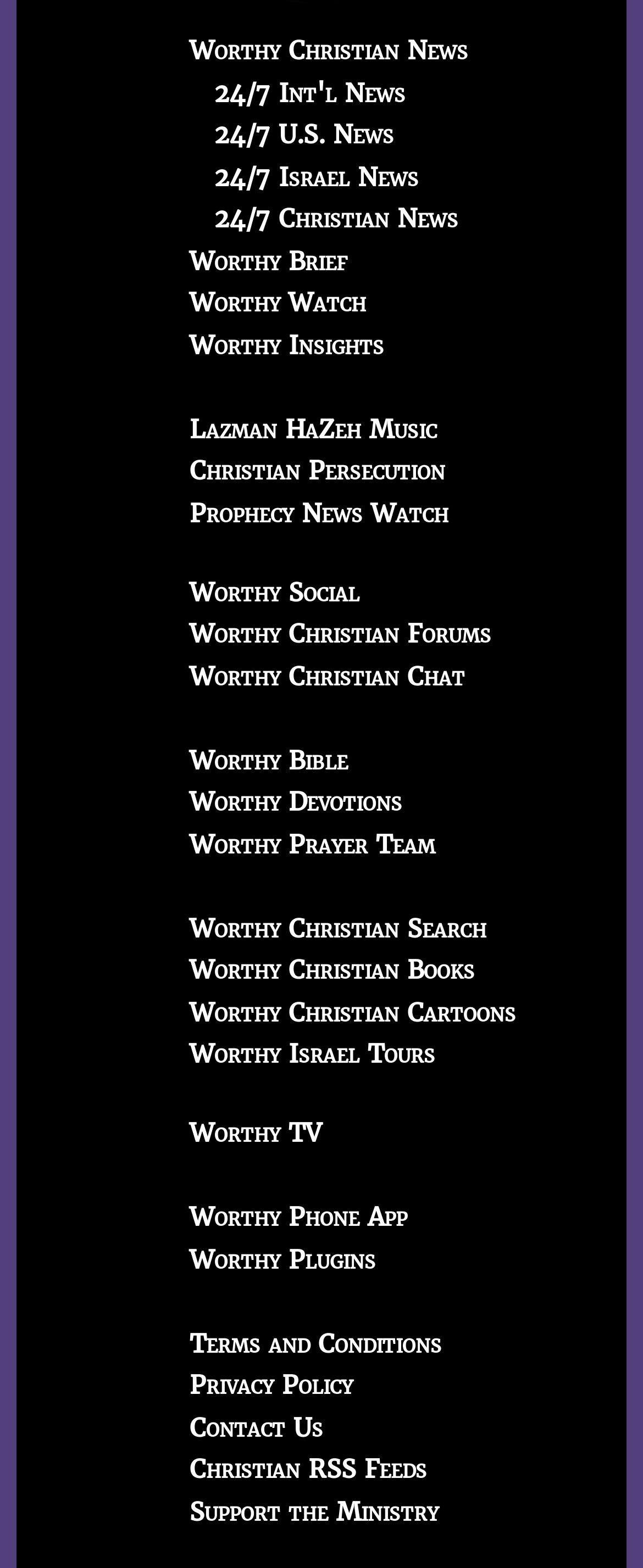Identify the bounding box coordinates of the part that should be clicked to carry out this instruction: "Listen to Lazman HaZeh Music".

[0.295, 0.264, 0.679, 0.284]